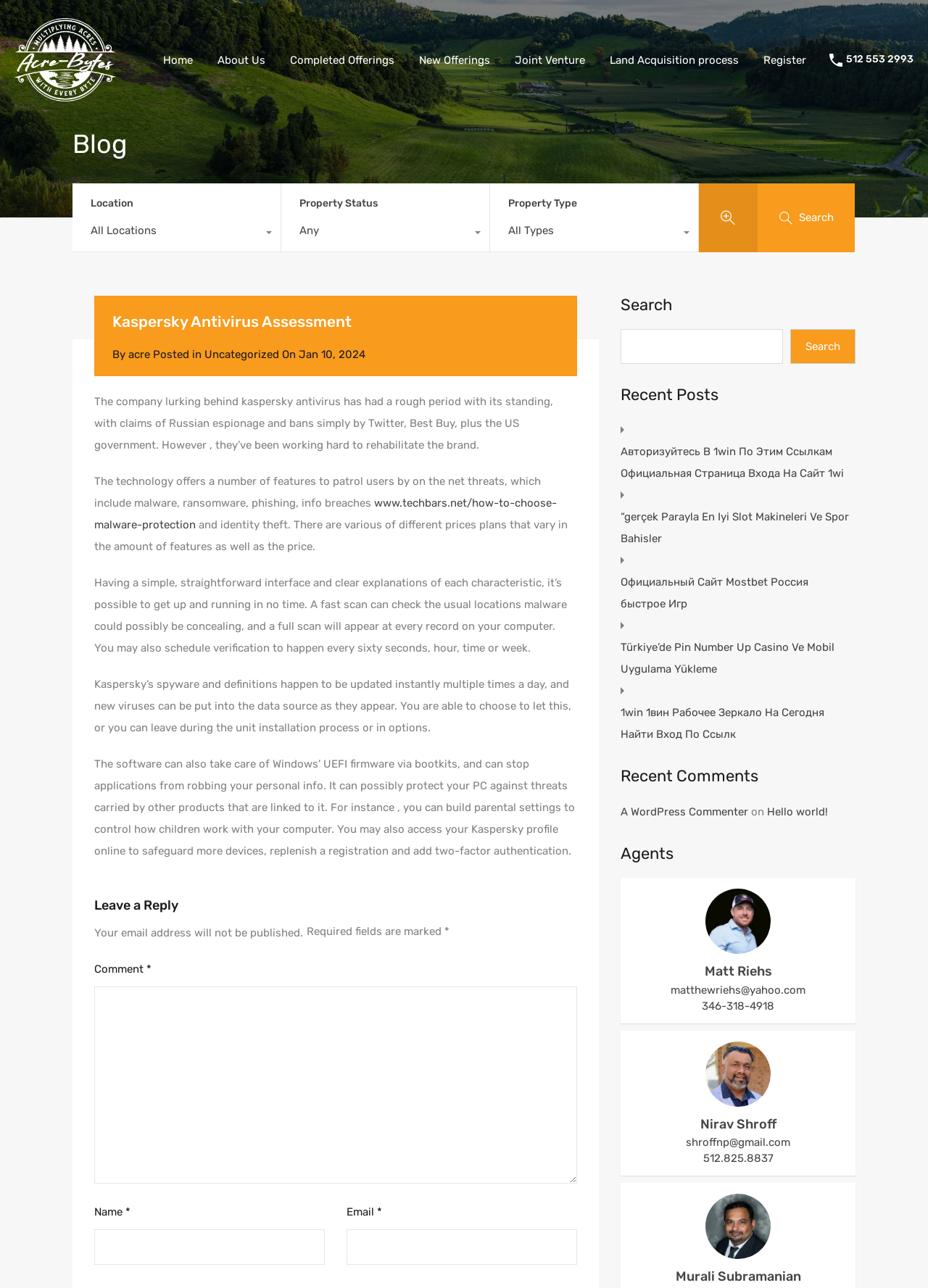Please find the bounding box coordinates of the element that you should click to achieve the following instruction: "Click on the 'Search' button". The coordinates should be presented as four float numbers between 0 and 1: [left, top, right, bottom].

[0.852, 0.255, 0.922, 0.282]